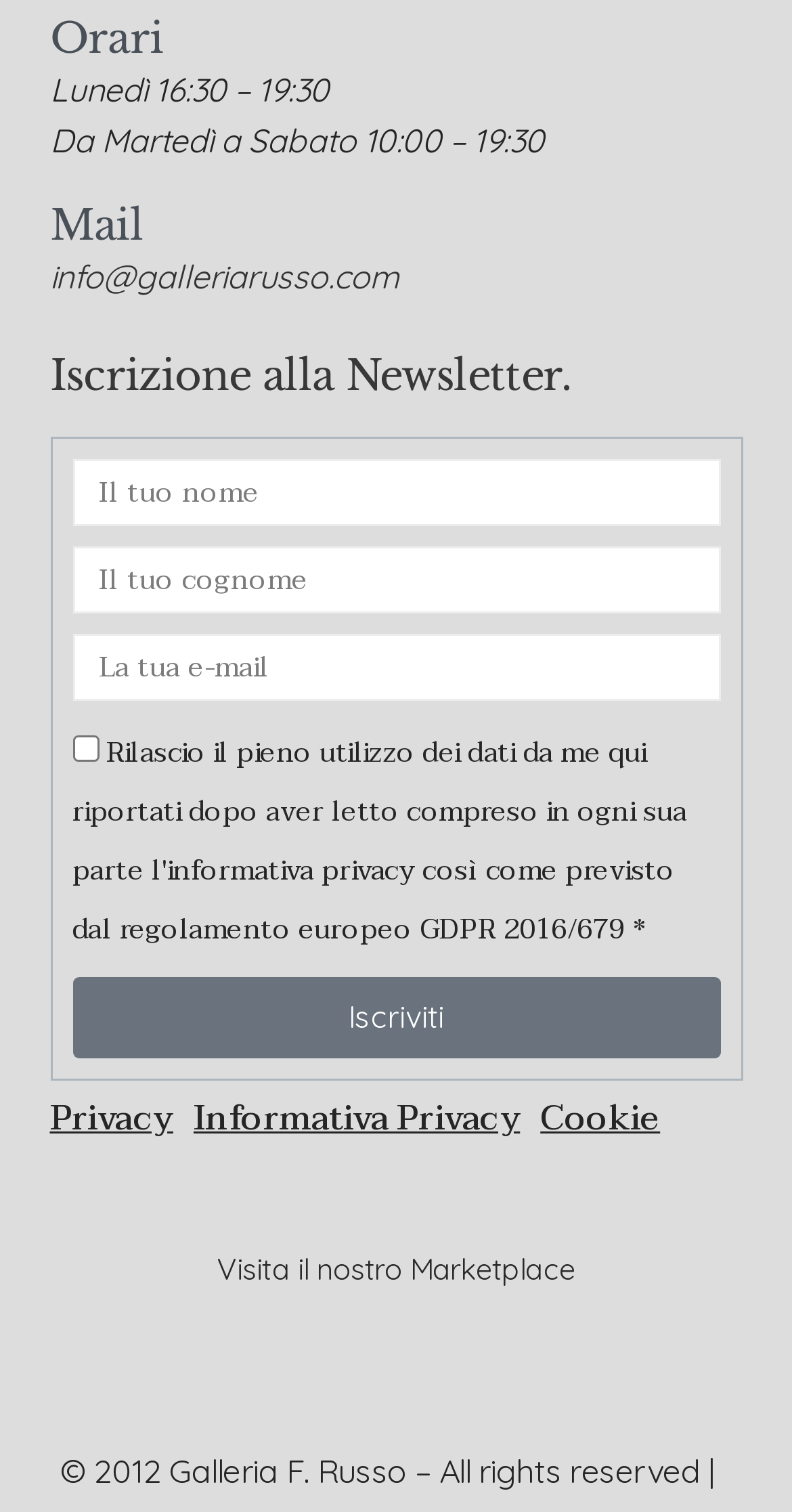Determine the bounding box coordinates of the clickable region to execute the instruction: "Enter your name". The coordinates should be four float numbers between 0 and 1, denoted as [left, top, right, bottom].

[0.091, 0.304, 0.909, 0.349]